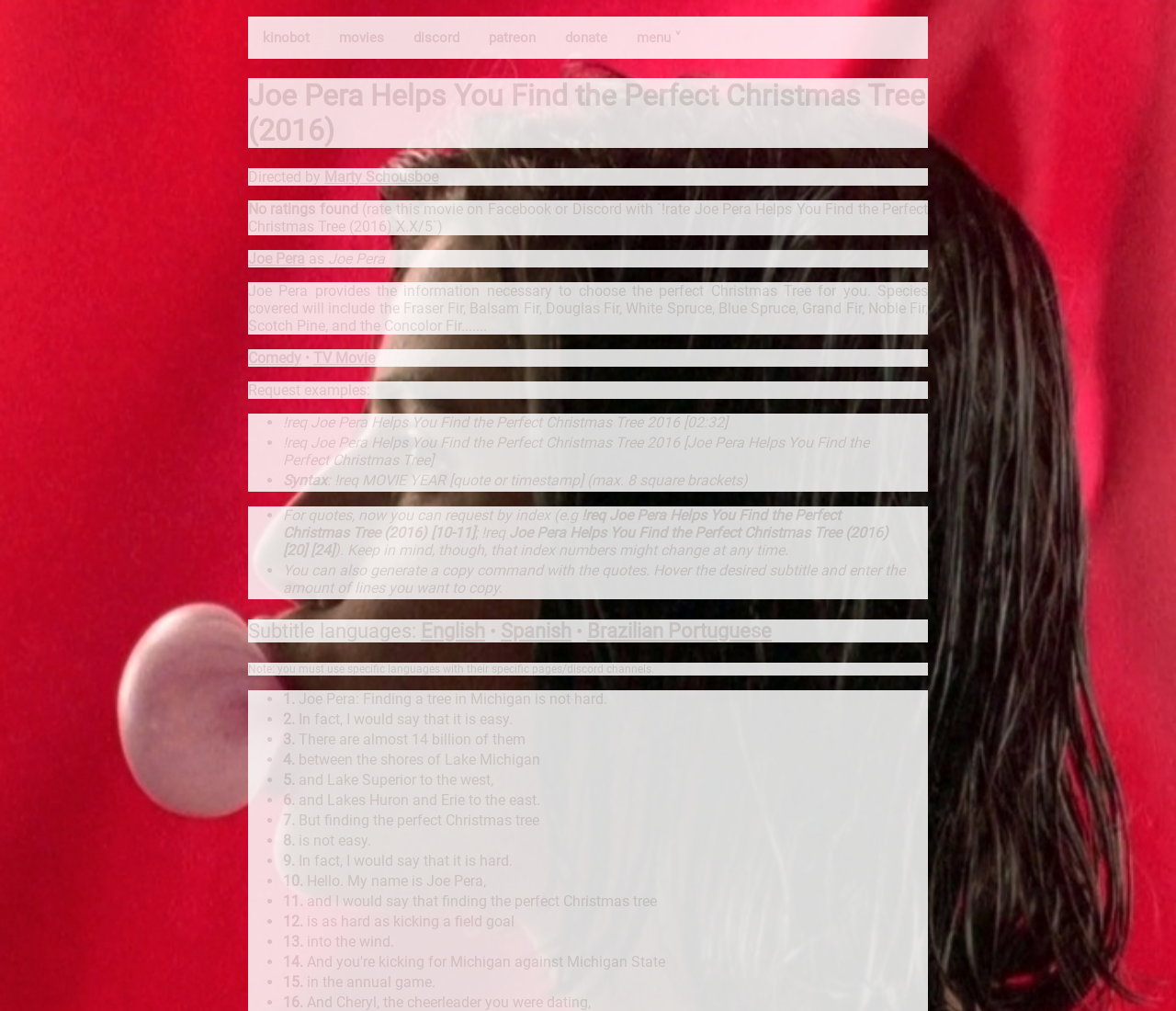Determine the bounding box coordinates for the UI element described. Format the coordinates as (top-left x, top-left y, bottom-right x, bottom-right y) and ensure all values are between 0 and 1. Element description: Joe Pera

[0.211, 0.247, 0.259, 0.264]